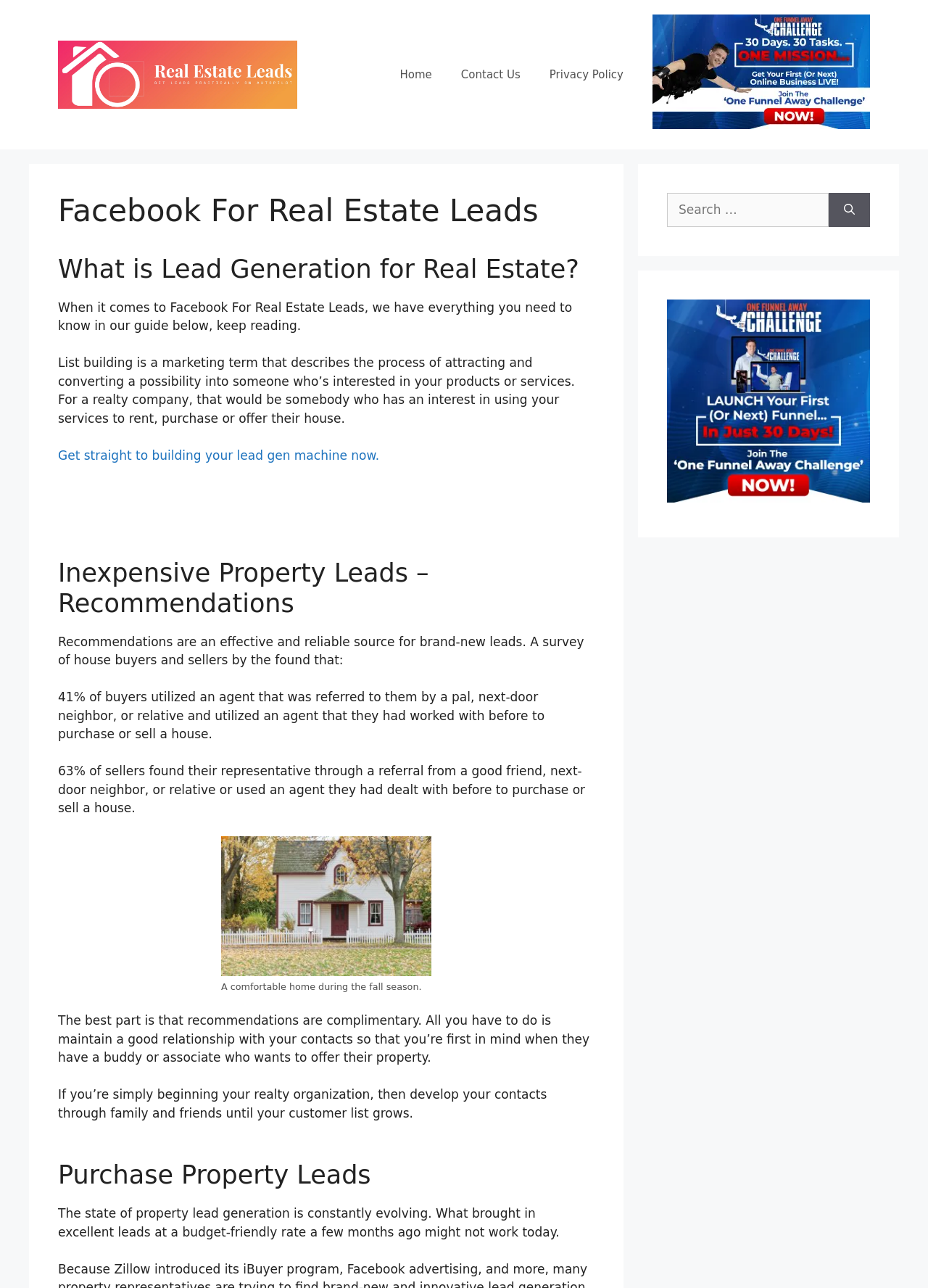Generate a thorough caption detailing the webpage content.

This webpage is about Facebook for Real Estate Leads, providing a comprehensive guide on generating real estate leads. At the top, there is a banner with the site's name and a navigation menu with links to "Home", "Contact Us", and "Privacy Policy". Below the navigation menu, there is a prominent link to "Best Lead Generation Tool" accompanied by an image.

The main content of the webpage is divided into sections, each with a heading. The first section introduces the concept of lead generation for real estate, explaining that it involves attracting and converting potential customers into interested individuals. There is a call-to-action link to "Get straight to building your lead gen machine now."

The next section, "Inexpensive Property Leads – Recommendations", discusses the effectiveness of referrals in generating new leads. It cites statistics from a survey, including the fact that 41% of buyers and 63% of sellers found their agents through referrals.

Below this section, there is an image with a caption, "A comfortable home during the fall season." The following section emphasizes the importance of maintaining good relationships with contacts to generate referrals.

The webpage then discusses "Purchase Property Leads", highlighting the constantly evolving nature of property lead generation. The final section appears to be a search function, allowing users to search for specific topics.

Throughout the webpage, there are multiple instances of the phrase "Facebook For Real Estate Leads" and links to related topics, indicating that the webpage is a comprehensive resource on the subject.